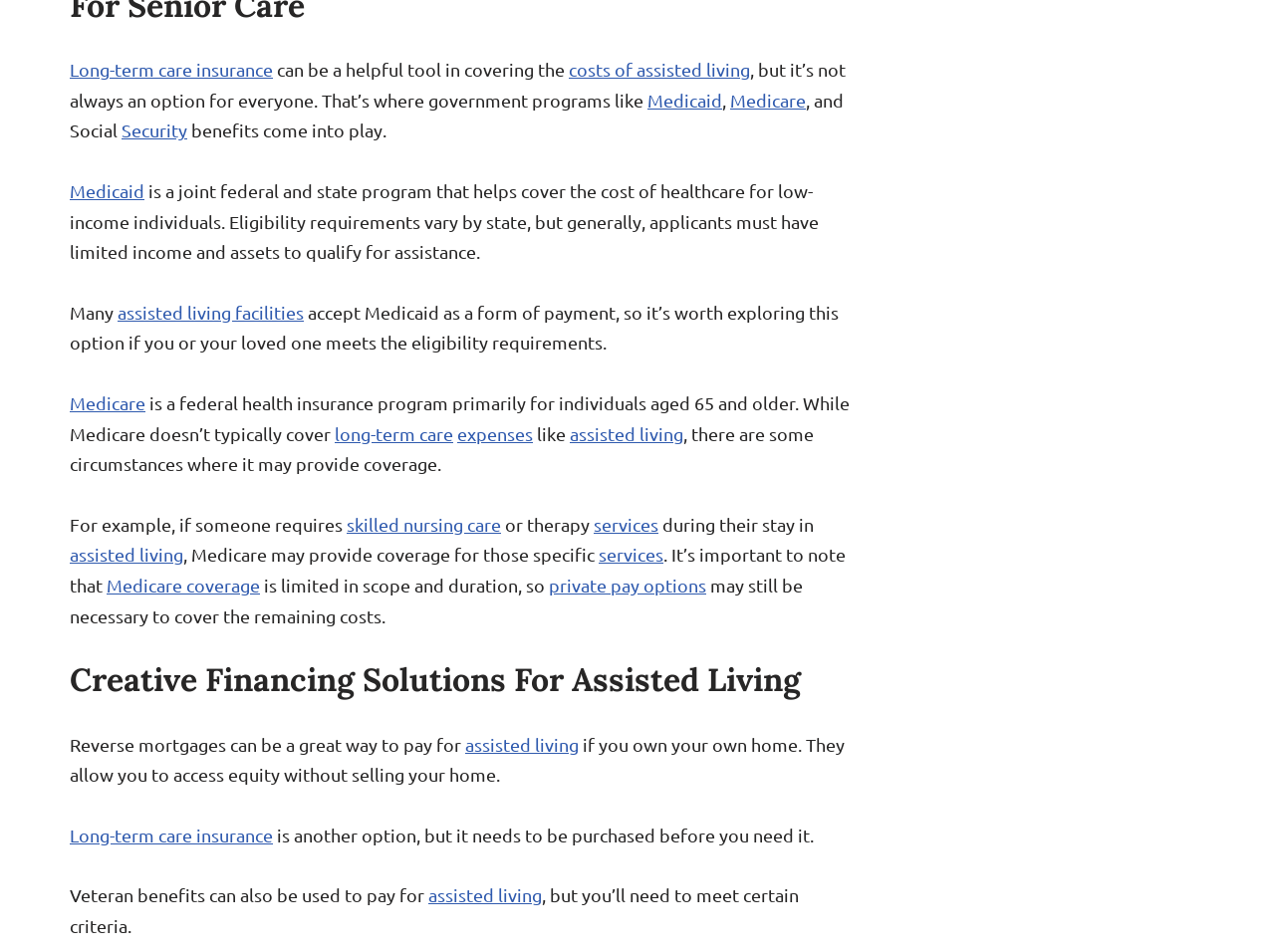Please identify the bounding box coordinates of the area that needs to be clicked to fulfill the following instruction: "Read about assisted living facilities that accept Medicaid."

[0.092, 0.317, 0.238, 0.339]